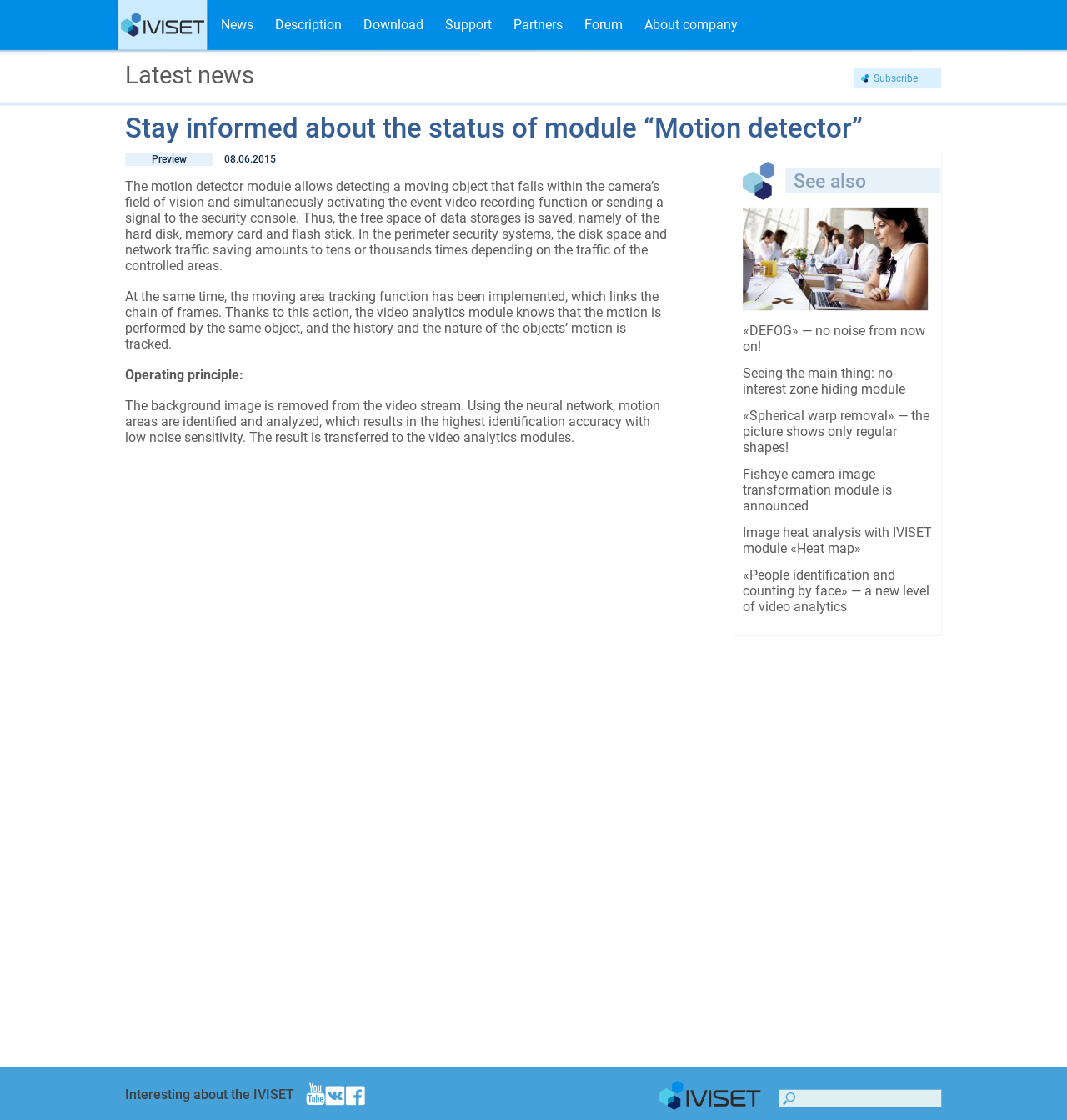Identify the bounding box coordinates for the element that needs to be clicked to fulfill this instruction: "Subscribe to the latest news". Provide the coordinates in the format of four float numbers between 0 and 1: [left, top, right, bottom].

[0.8, 0.06, 0.883, 0.08]